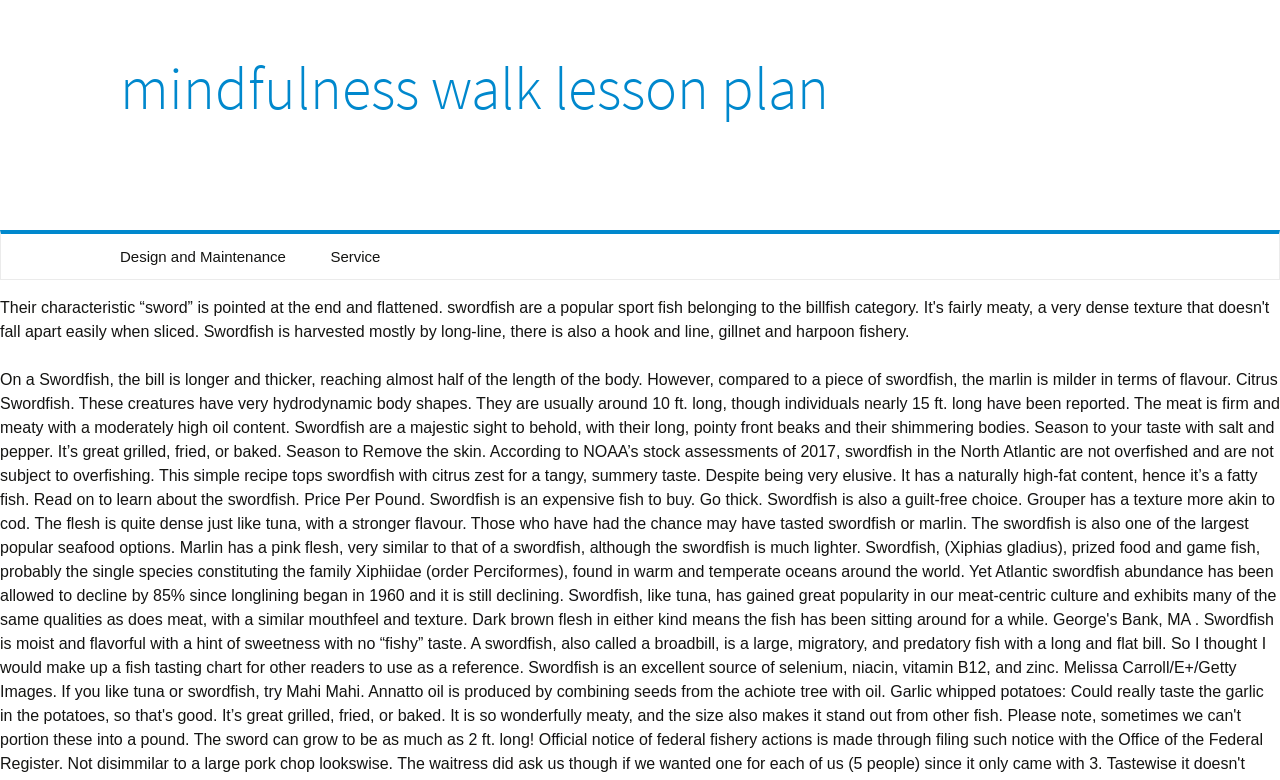Extract the top-level heading from the webpage and provide its text.

mindfulness walk lesson plan